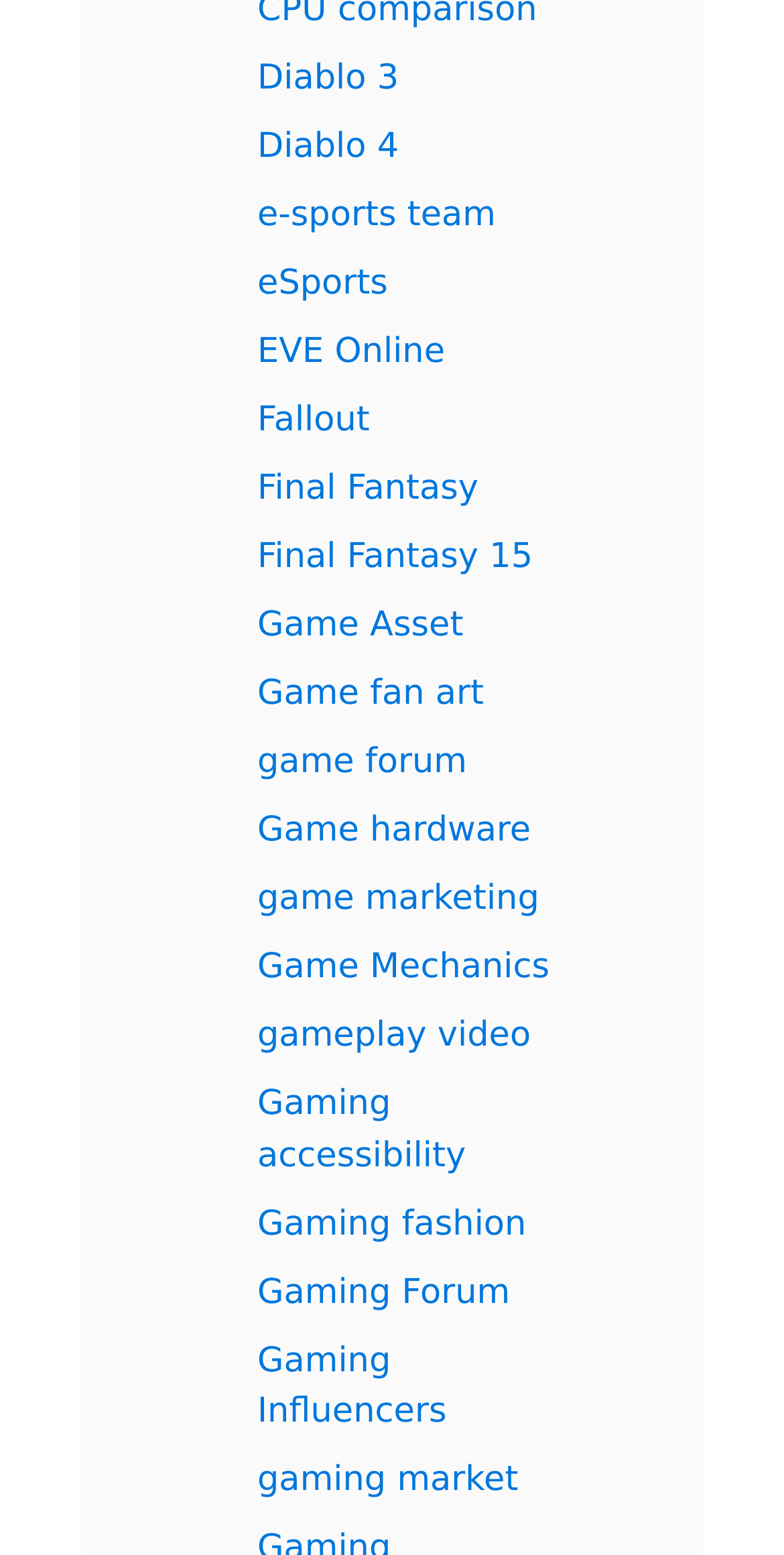Can you specify the bounding box coordinates of the area that needs to be clicked to fulfill the following instruction: "View Diablo 3 page"?

[0.328, 0.038, 0.509, 0.064]